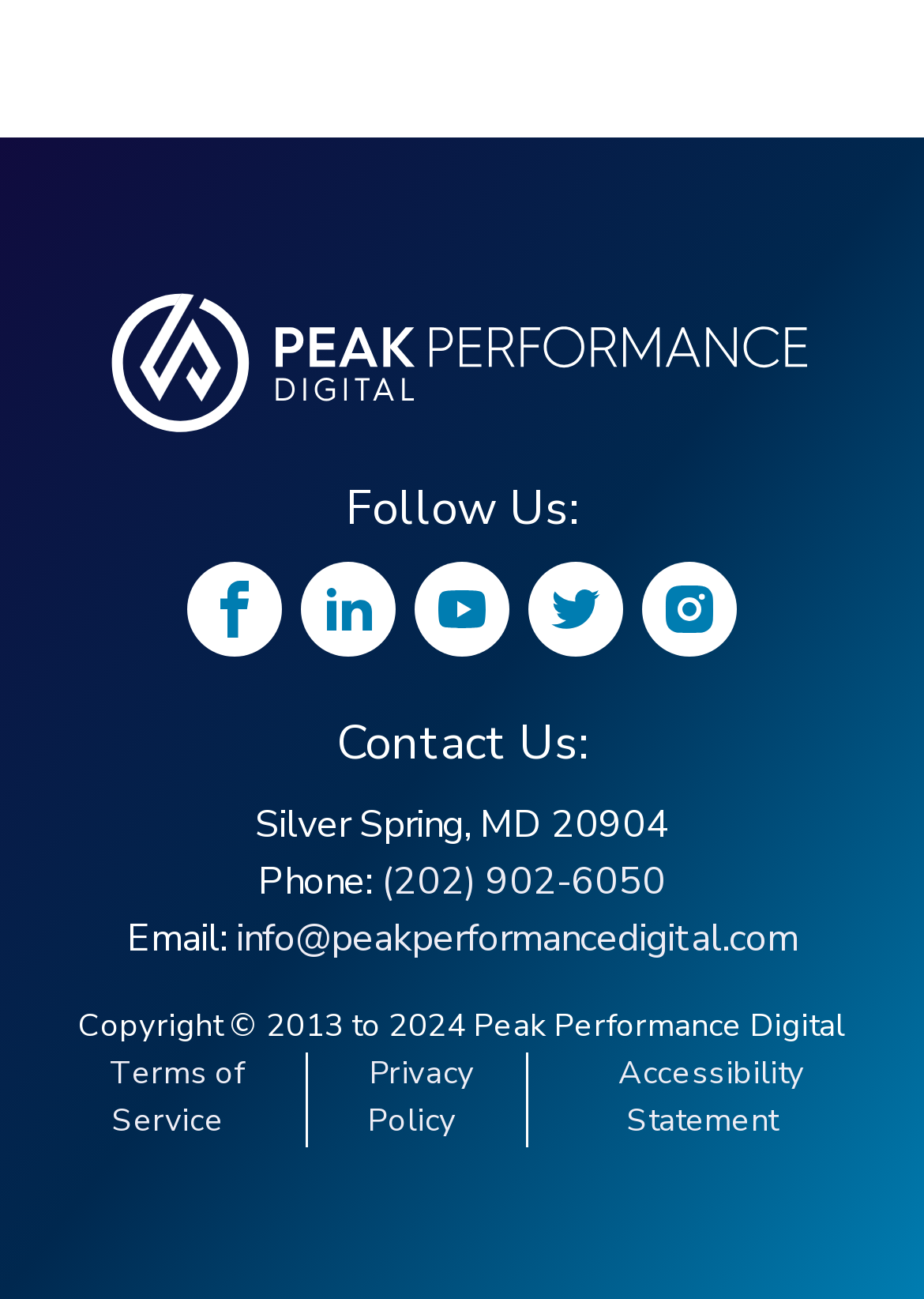Find the bounding box coordinates for the HTML element described as: "info@peakperformancedigital.com". The coordinates should consist of four float values between 0 and 1, i.e., [left, top, right, bottom].

[0.255, 0.702, 0.863, 0.742]